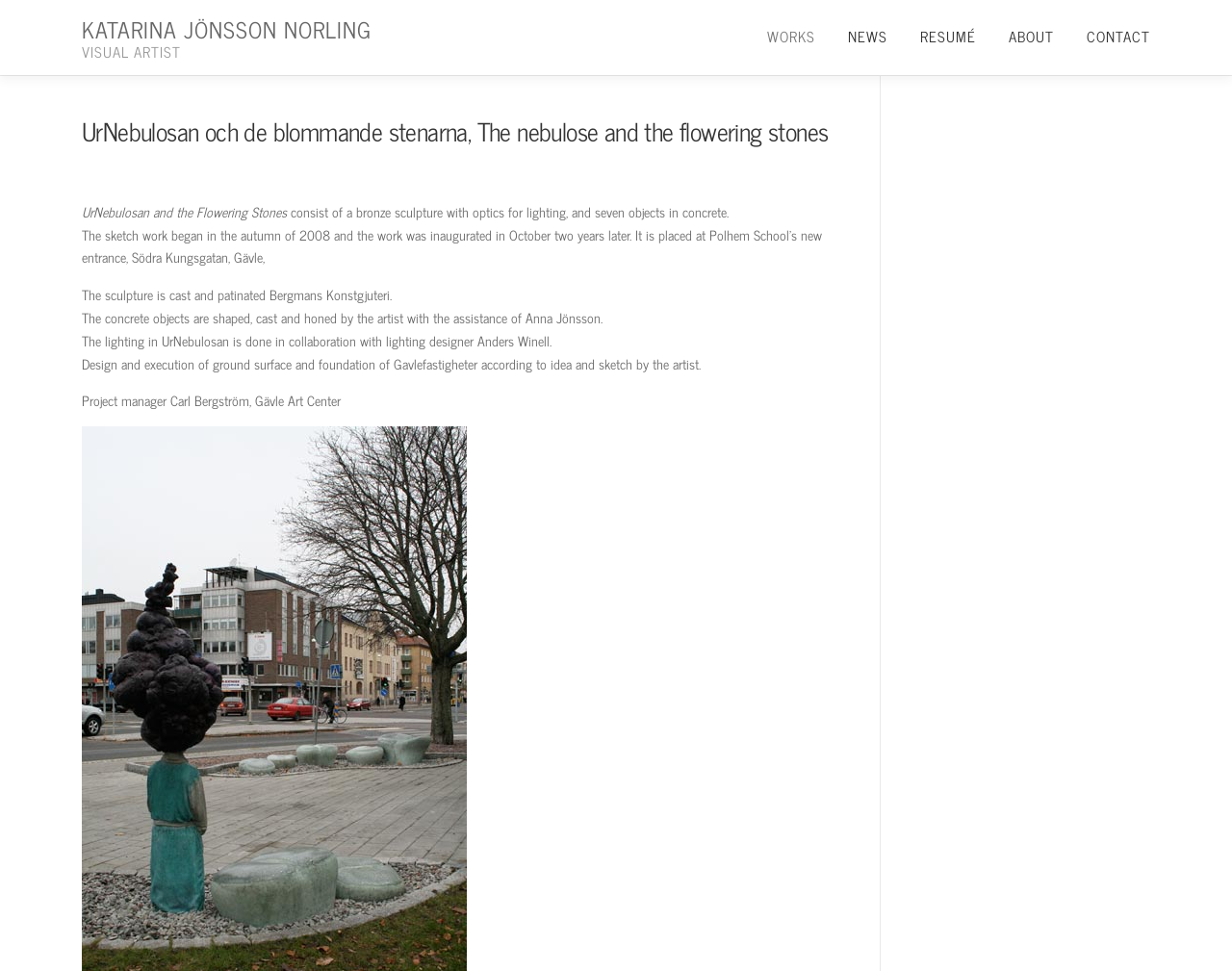Respond to the question below with a single word or phrase:
Who was the project manager for the sculpture?

Carl Bergström